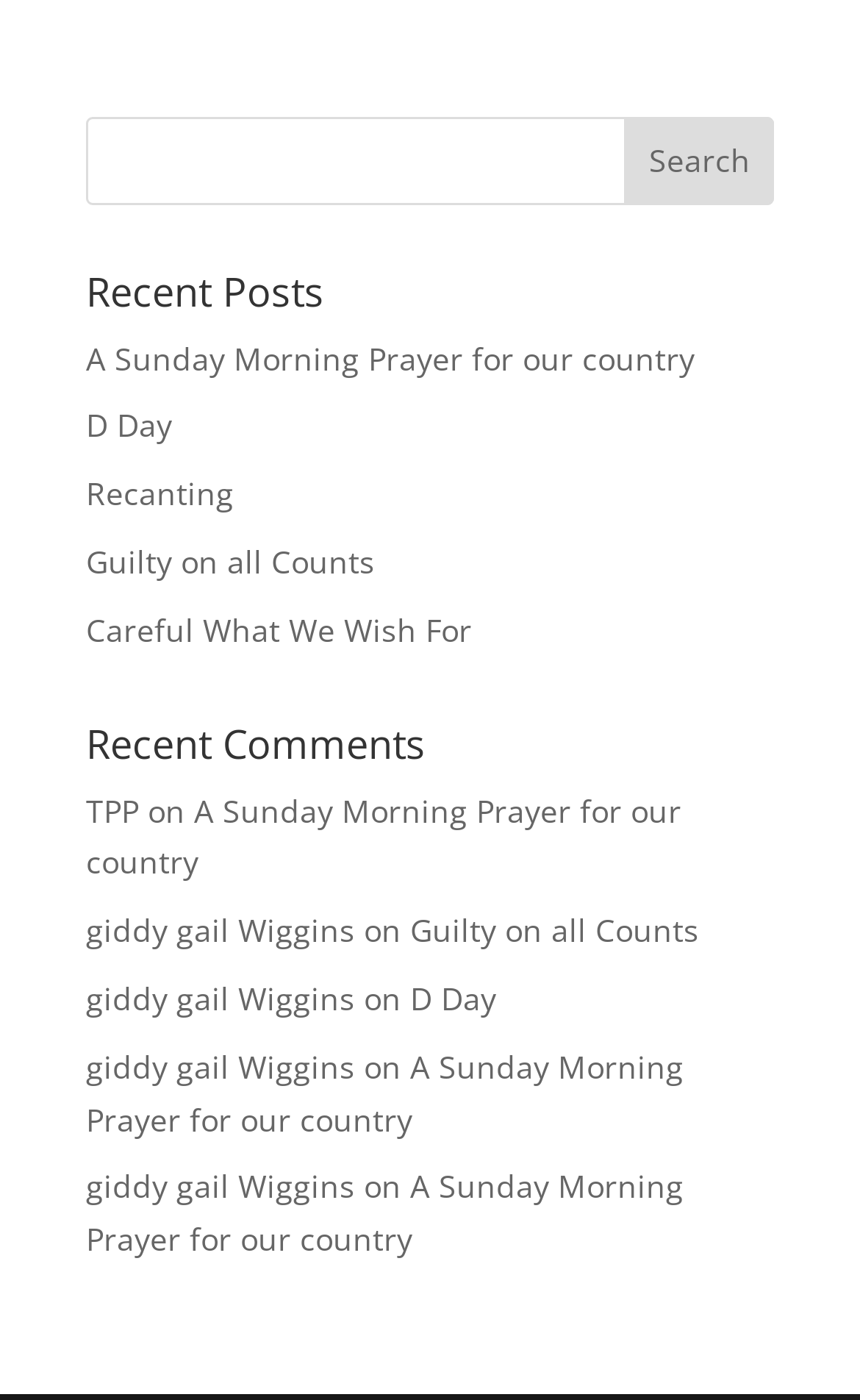Provide the bounding box coordinates in the format (top-left x, top-left y, bottom-right x, bottom-right y). All values are floating point numbers between 0 and 1. Determine the bounding box coordinate of the UI element described as: Recanting

[0.1, 0.337, 0.272, 0.367]